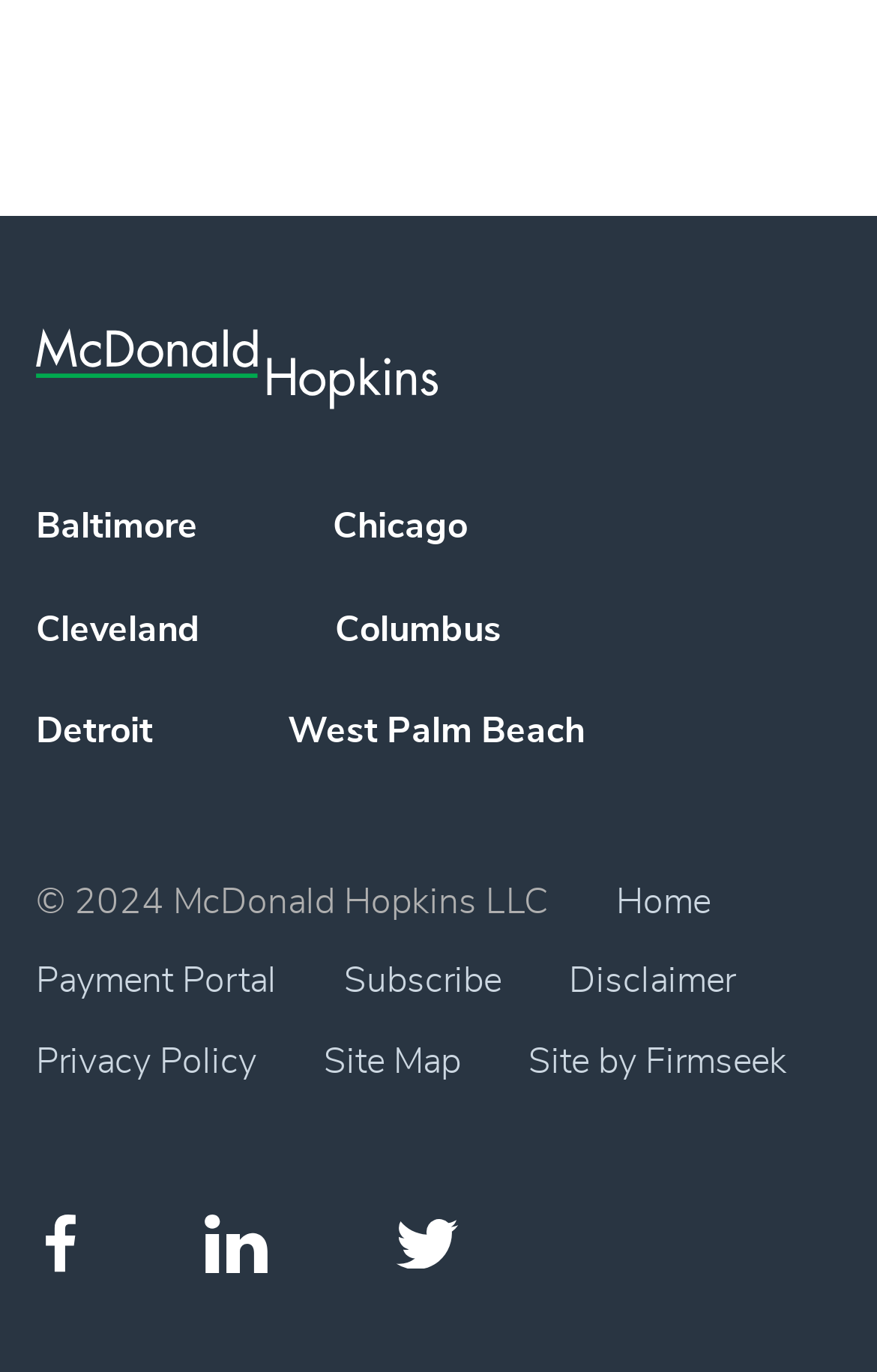Based on the element description: "Cleveland", identify the bounding box coordinates for this UI element. The coordinates must be four float numbers between 0 and 1, listed as [left, top, right, bottom].

[0.041, 0.445, 0.228, 0.472]